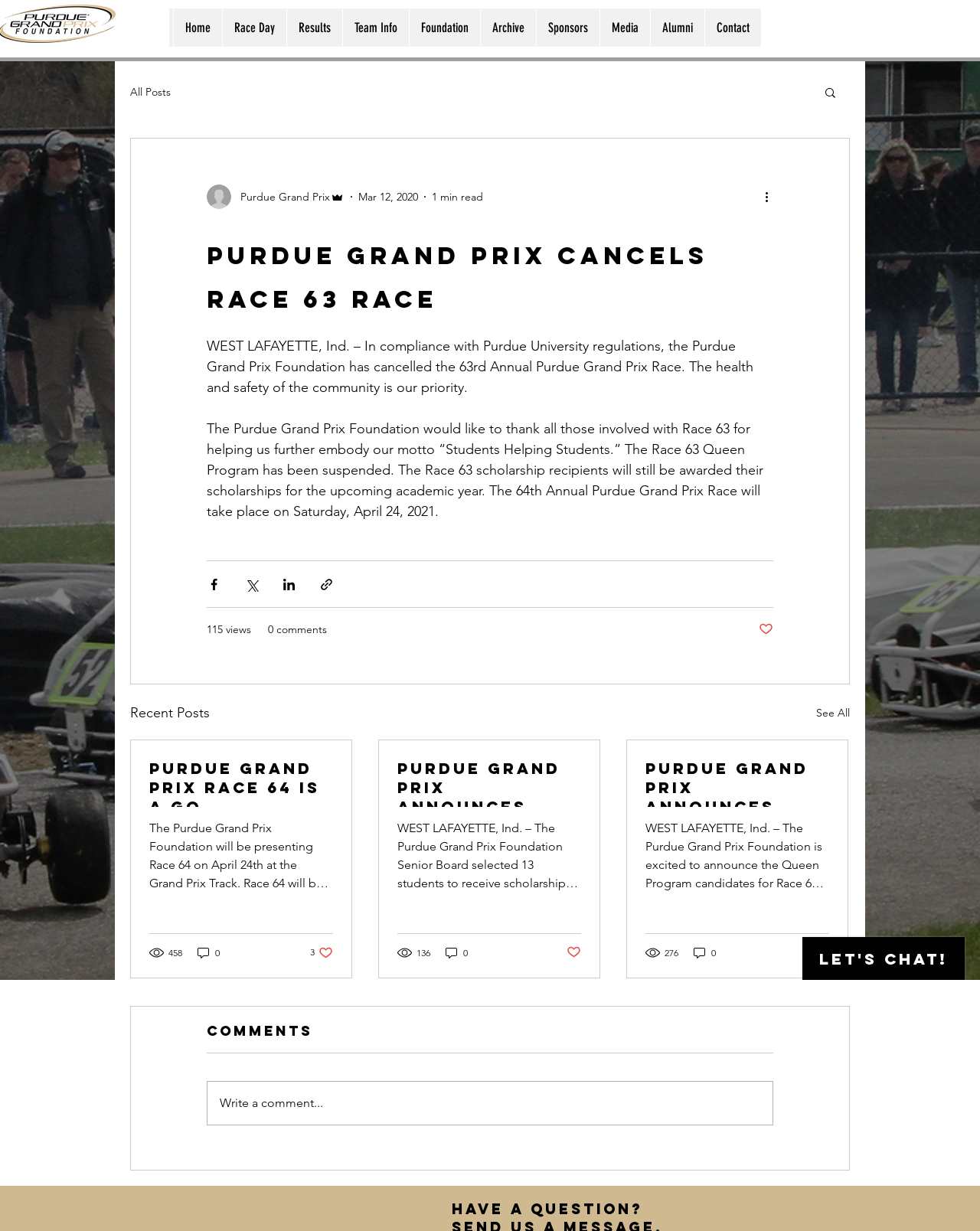Select the bounding box coordinates of the element I need to click to carry out the following instruction: "Click the 'Home' link".

[0.177, 0.007, 0.227, 0.038]